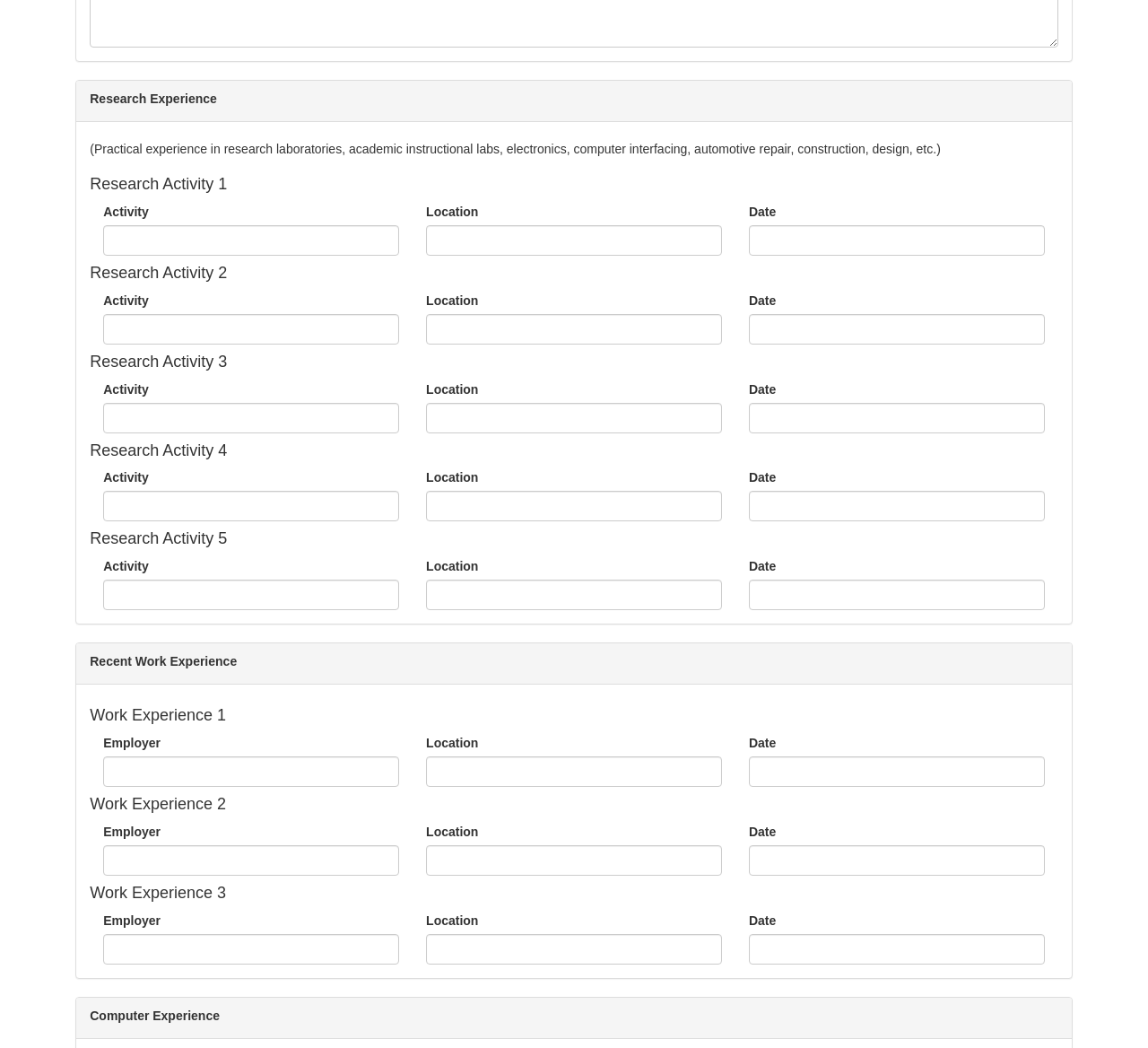Find the bounding box coordinates for the UI element whose description is: "parent_node: Location name="research_location[2]"". The coordinates should be four float numbers between 0 and 1, in the format [left, top, right, bottom].

[0.371, 0.299, 0.629, 0.329]